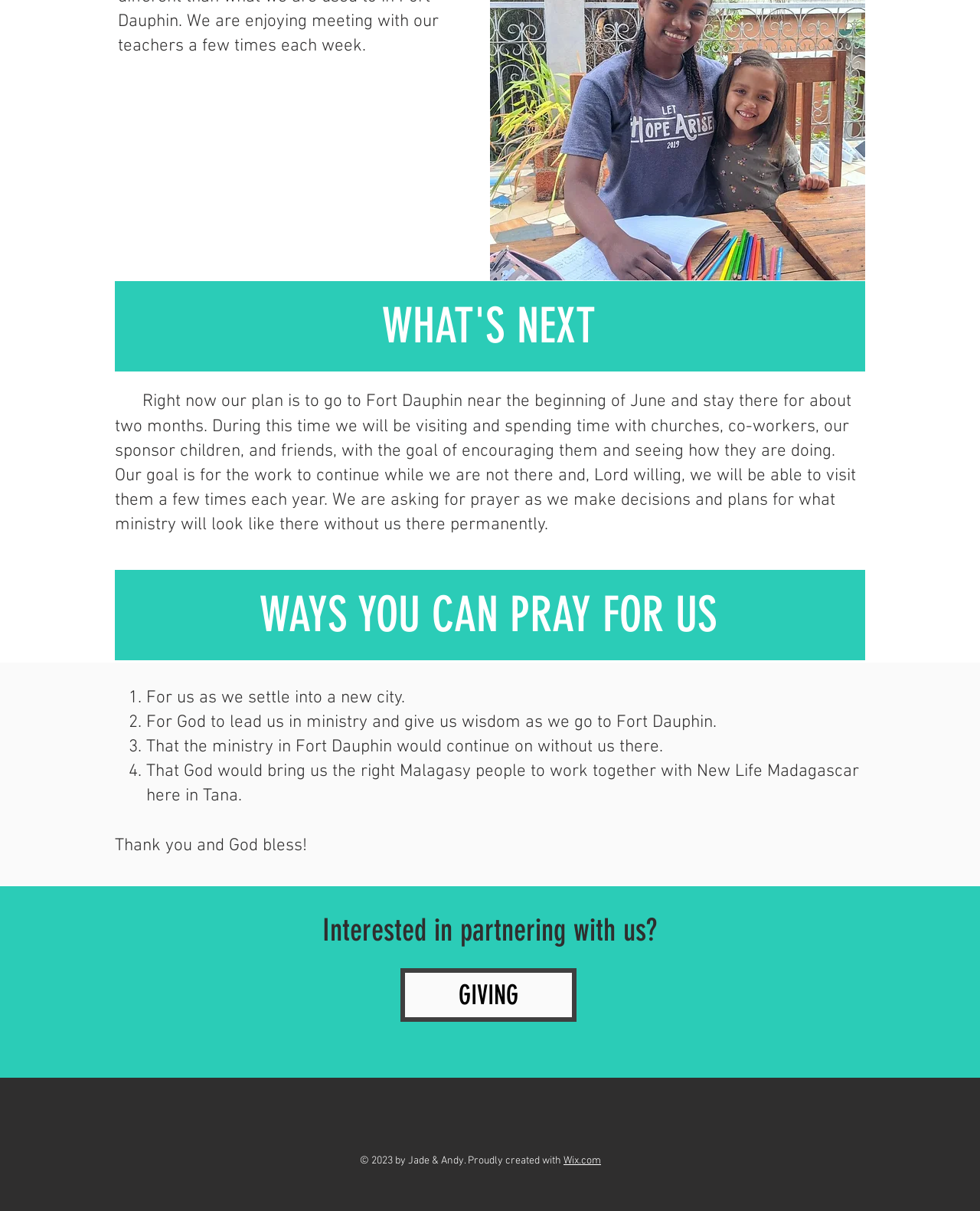What is the authors' request for prayer as they make decisions?
Please provide a single word or phrase as the answer based on the screenshot.

For guidance